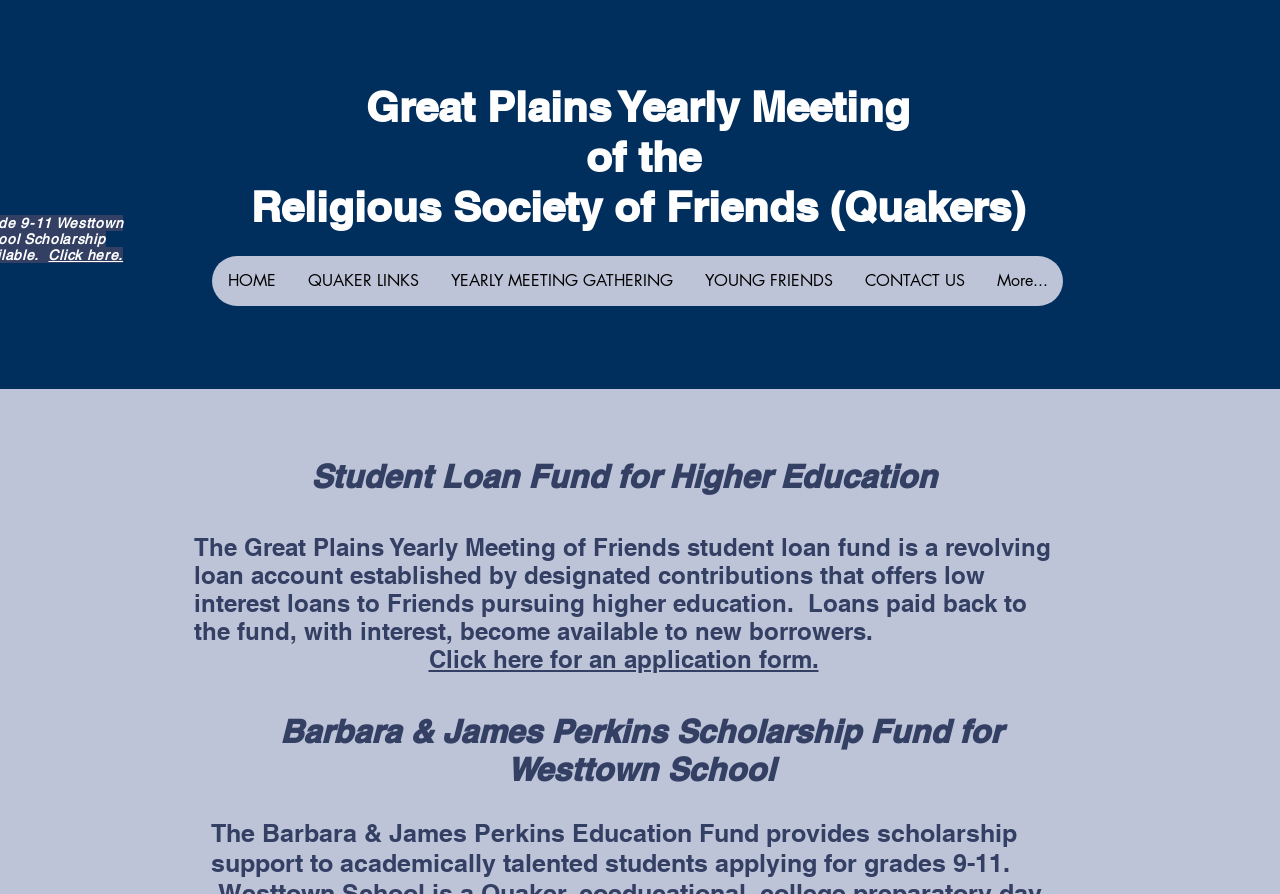Extract the bounding box coordinates of the UI element described: "YEARLY MEETING GATHERING". Provide the coordinates in the format [left, top, right, bottom] with values ranging from 0 to 1.

[0.339, 0.286, 0.538, 0.342]